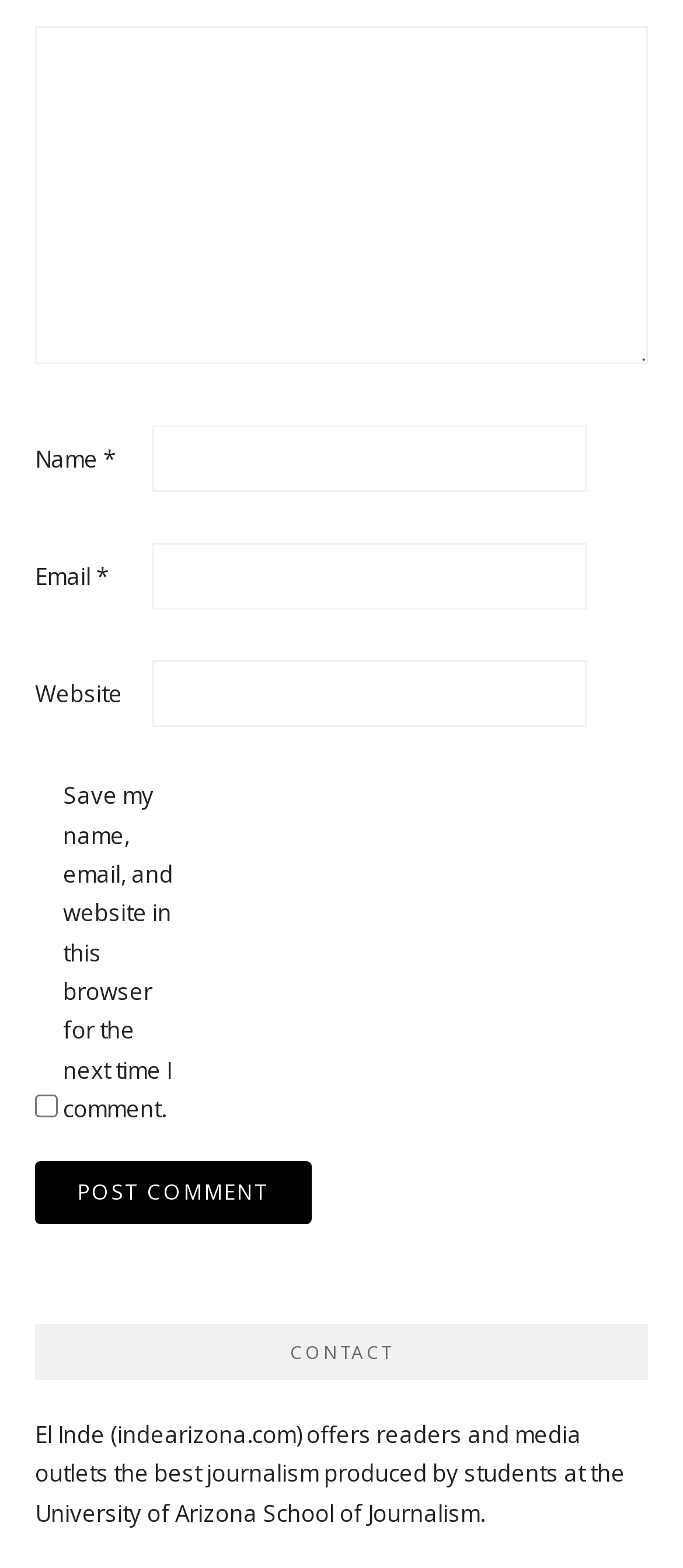Answer this question using a single word or a brief phrase:
How many textboxes are there?

5